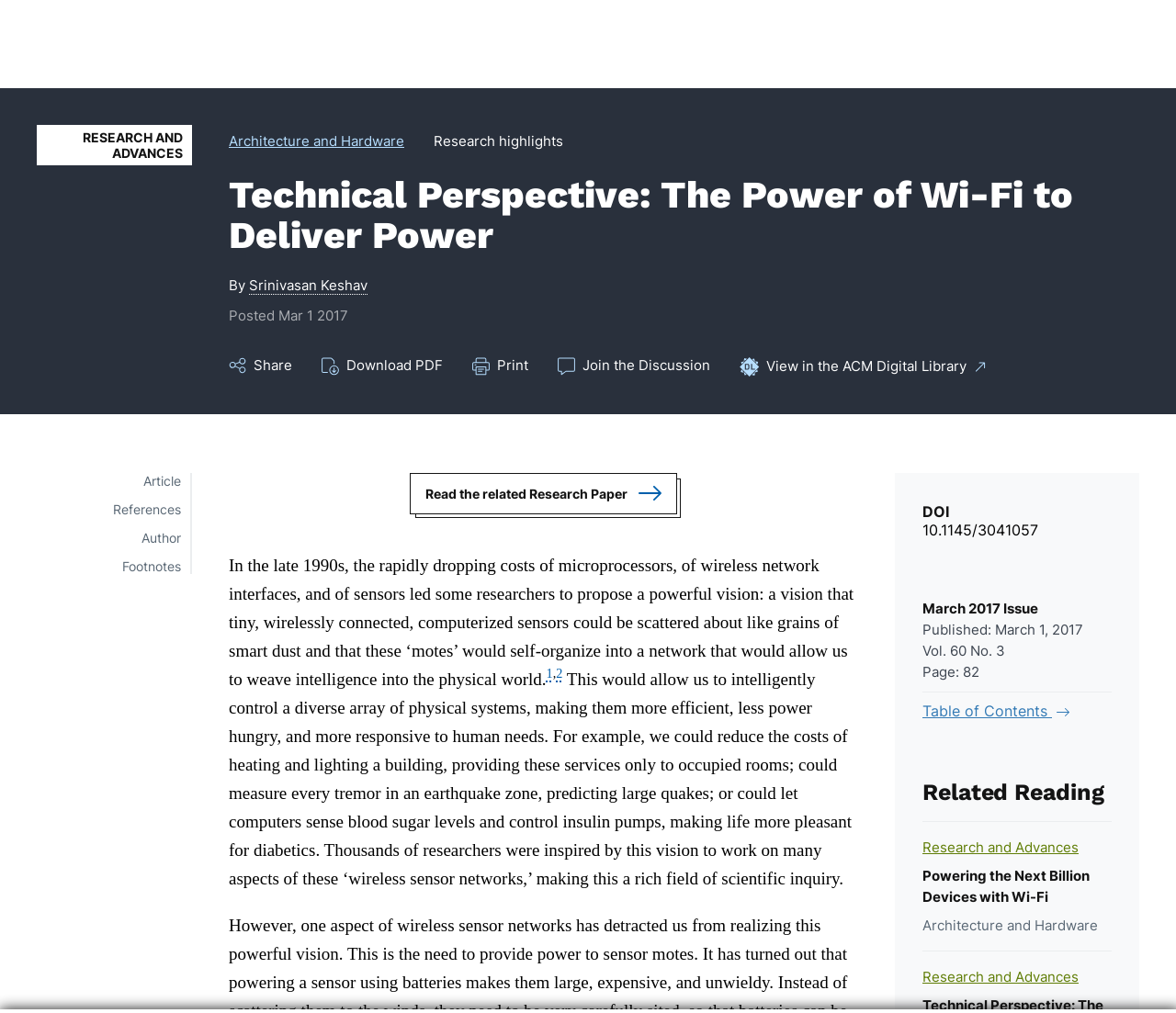Identify the bounding box coordinates of the section that should be clicked to achieve the task described: "Sign in to the account".

[0.753, 0.034, 0.794, 0.052]